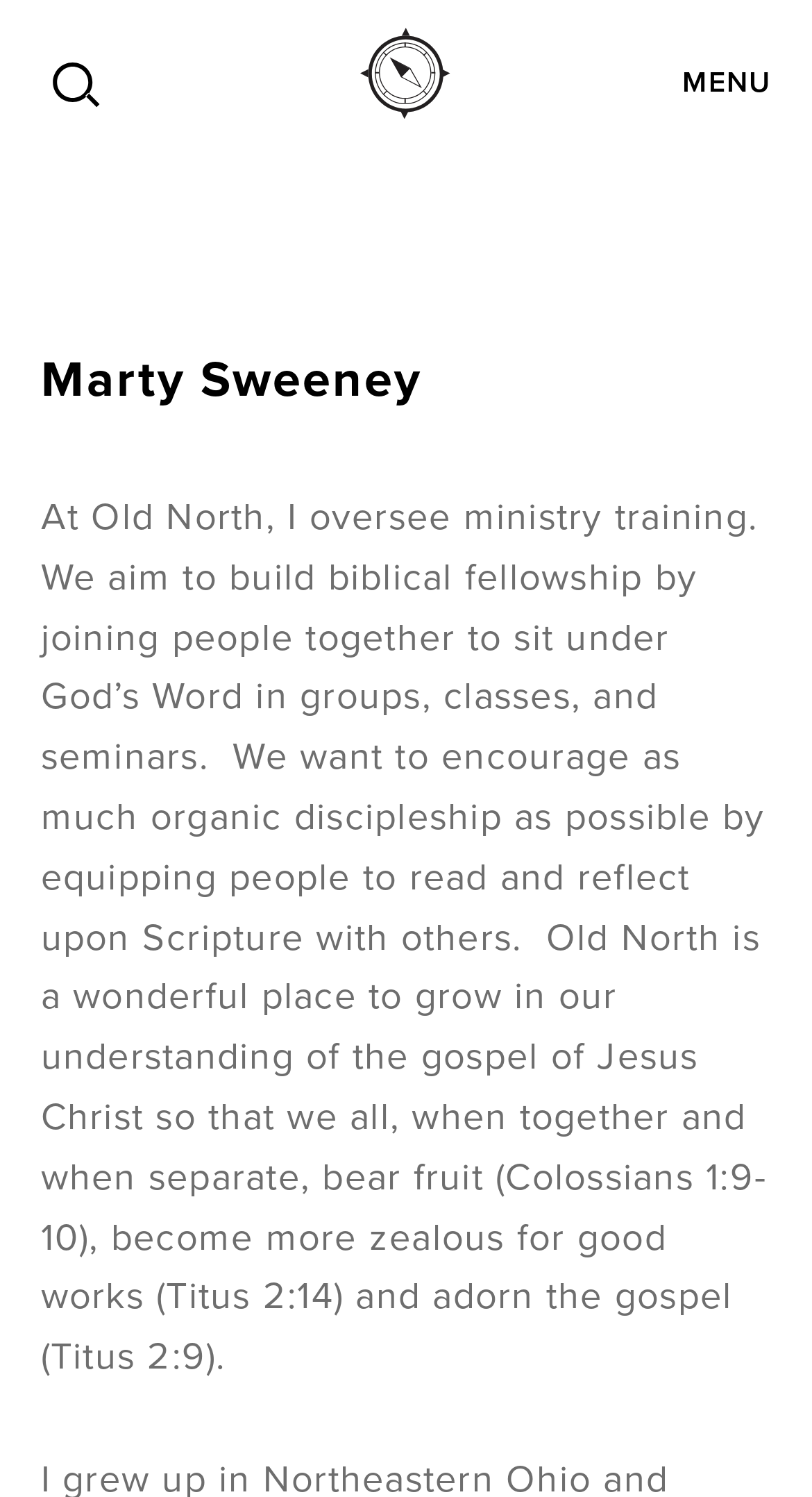Calculate the bounding box coordinates of the UI element given the description: "name="s"".

[0.101, 0.036, 0.112, 0.078]